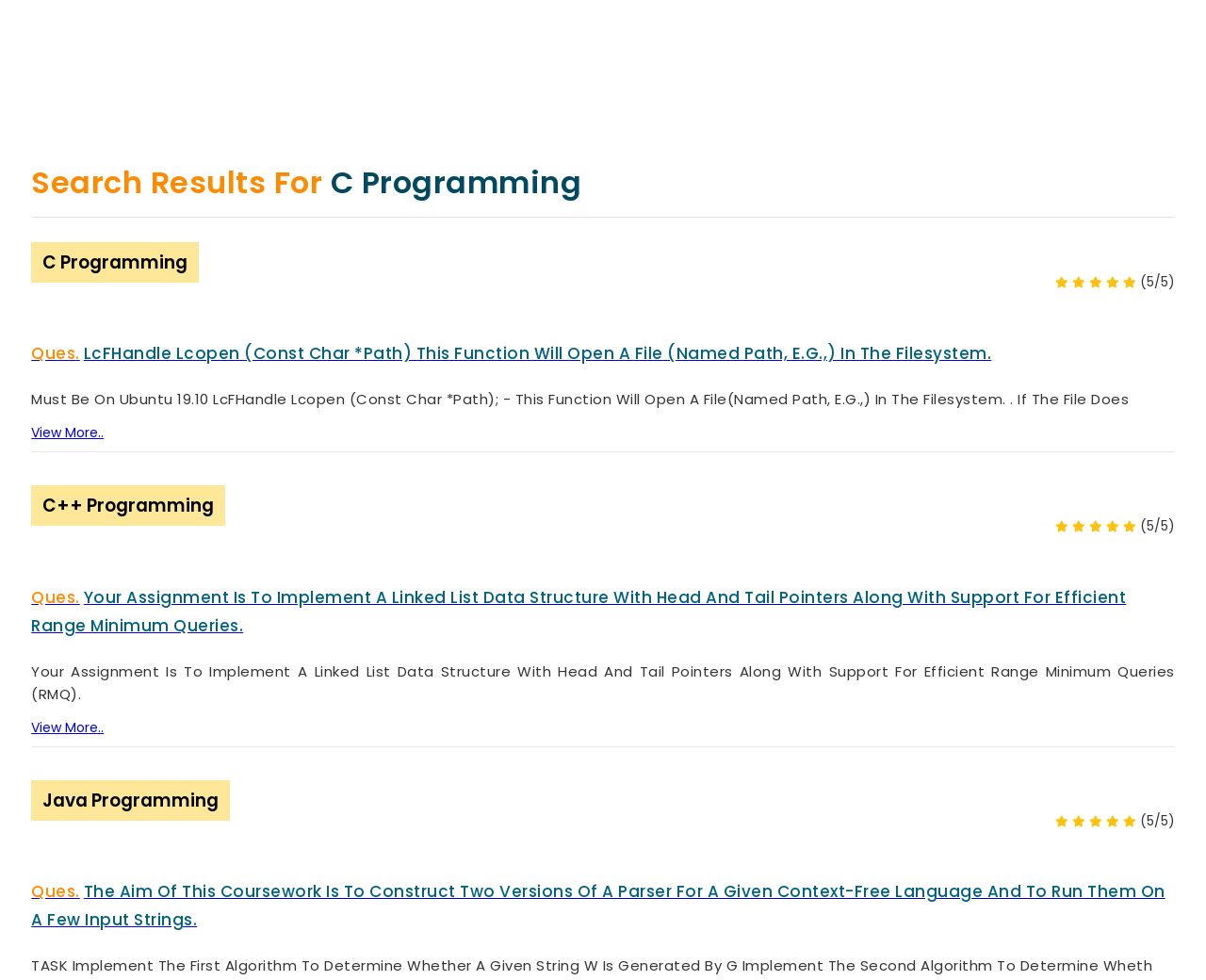What are the categories of computer science assignments available?
Look at the webpage screenshot and answer the question with a detailed explanation.

The categories of computer science assignments available on this website are listed under the 'Live Training' section, which includes Data Science, Programming Languages, Database, Statistics, Mathematics, Science, Accounting & Finance, and Training on Tools.